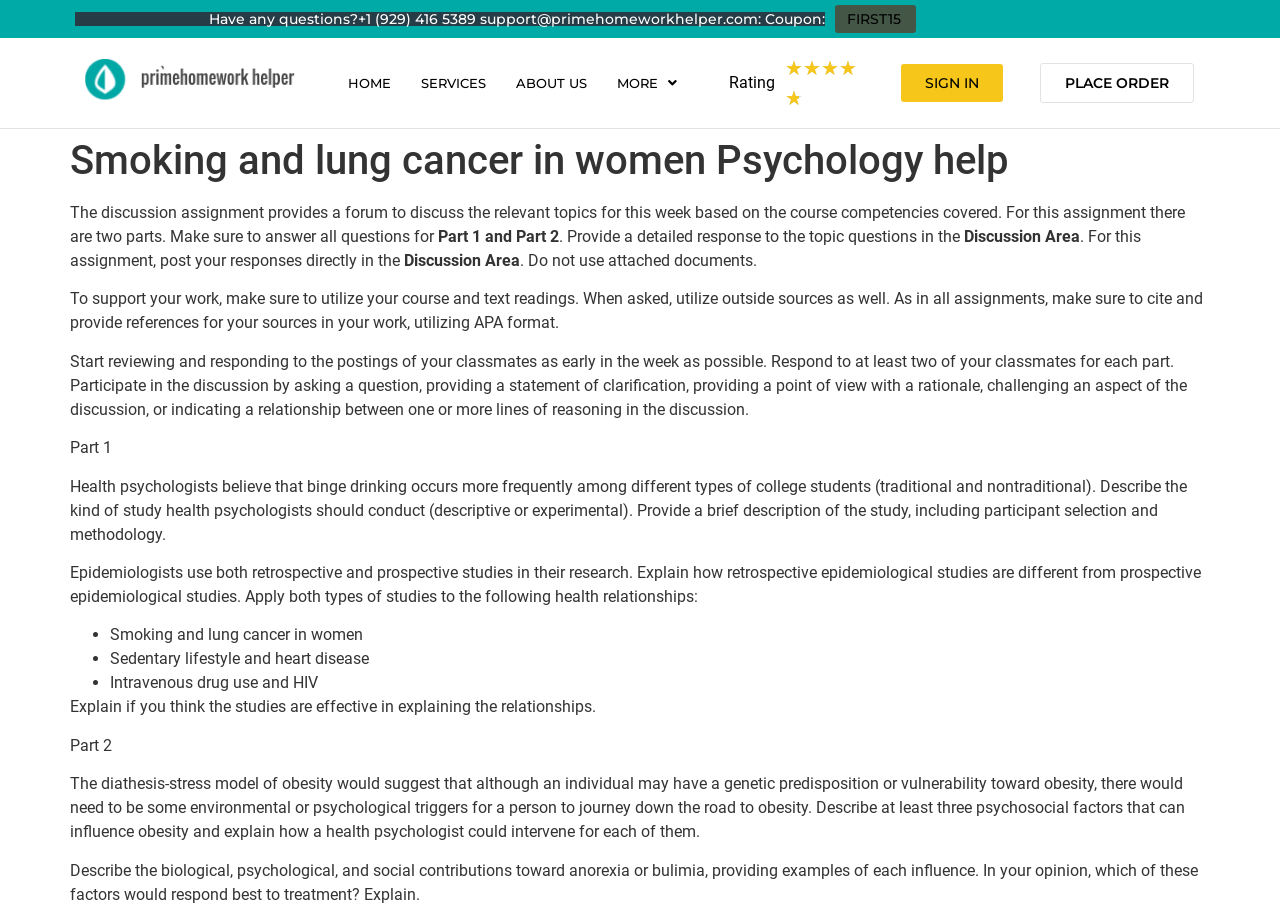Respond with a single word or phrase:
What is the contact email address of the website?

support@primehomeworkhelper.com